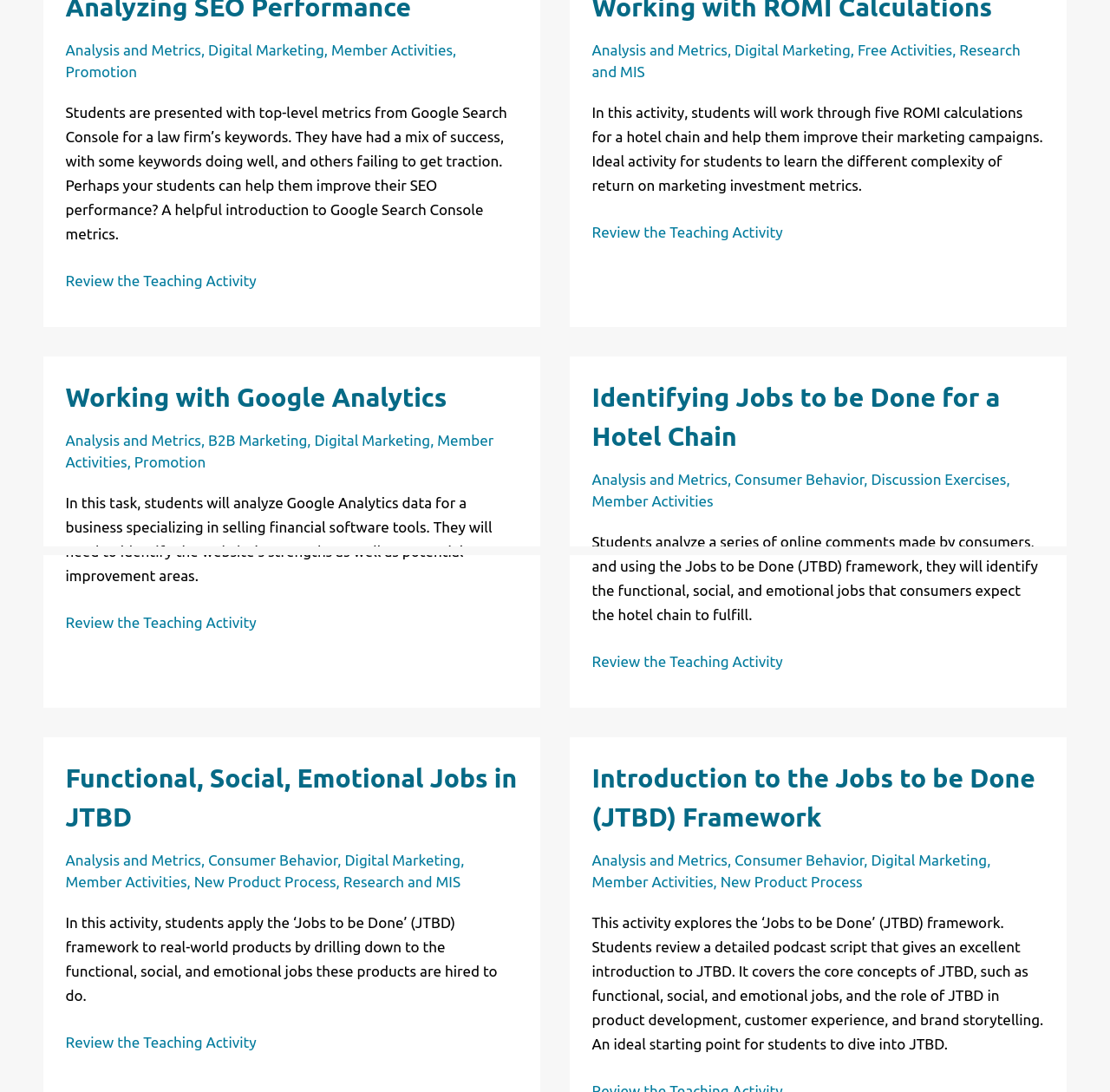Given the element description "Analysis and Metrics" in the screenshot, predict the bounding box coordinates of that UI element.

[0.533, 0.038, 0.655, 0.053]